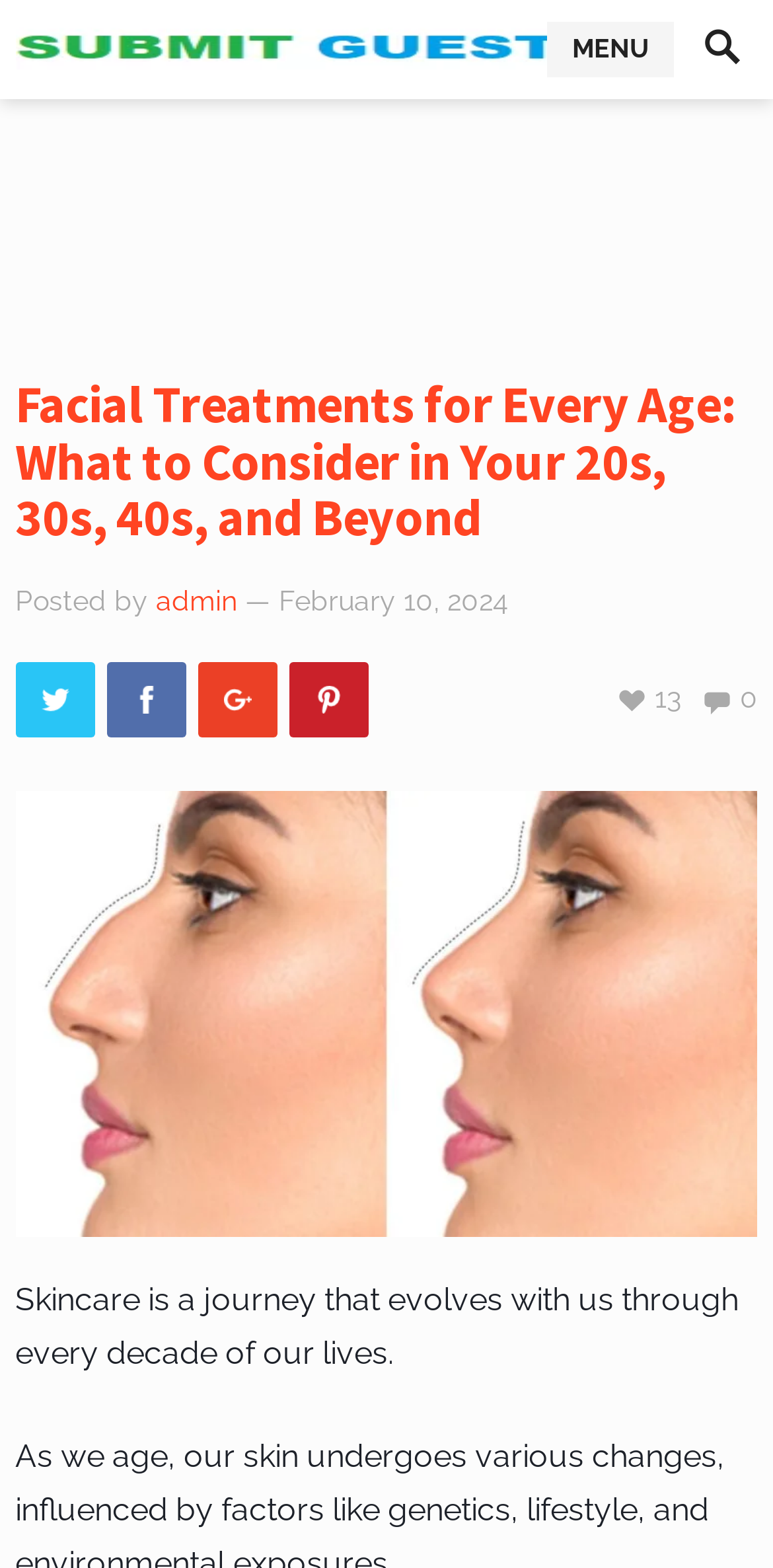Locate the bounding box coordinates of the area you need to click to fulfill this instruction: 'Click the MENU button'. The coordinates must be in the form of four float numbers ranging from 0 to 1: [left, top, right, bottom].

[0.74, 0.021, 0.84, 0.04]